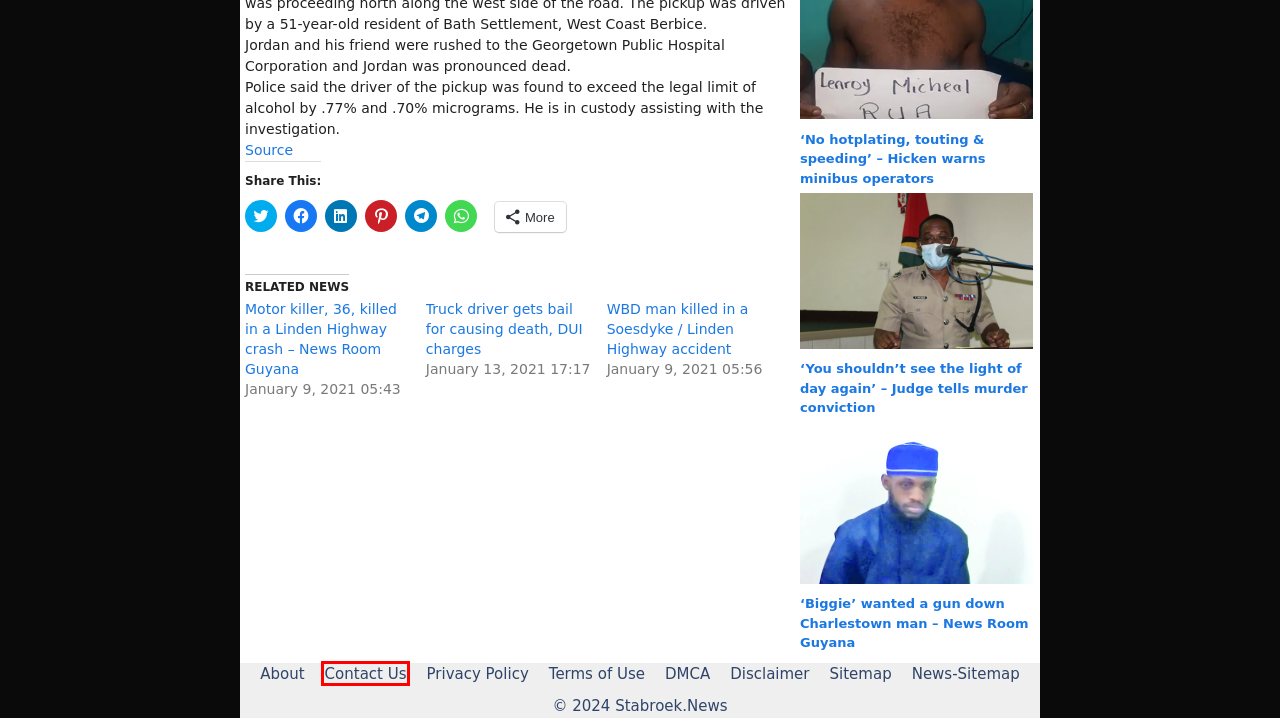Given a webpage screenshot featuring a red rectangle around a UI element, please determine the best description for the new webpage that appears after the element within the bounding box is clicked. The options are:
A. ‘You shouldn’t see the light of day again’ – Judge tells murder conviction – Stabroek.News
B. Motor killer, 36, killed in a Linden Highway crash – News Room Guyana – Stabroek.News
C. Contact Us – Stabroek.News
D. ‘No hotplating, touting & speeding’ – Hicken warns minibus operators – Stabroek.News
E. WBD man killed in a Soesdyke / Linden Highway accident – Stabroek.News
F. Disclaimer – Stabroek.News
G. Terms of Use – Stabroek.News
H. Truck driver gets bail for causing death, DUI charges – Stabroek.News

C